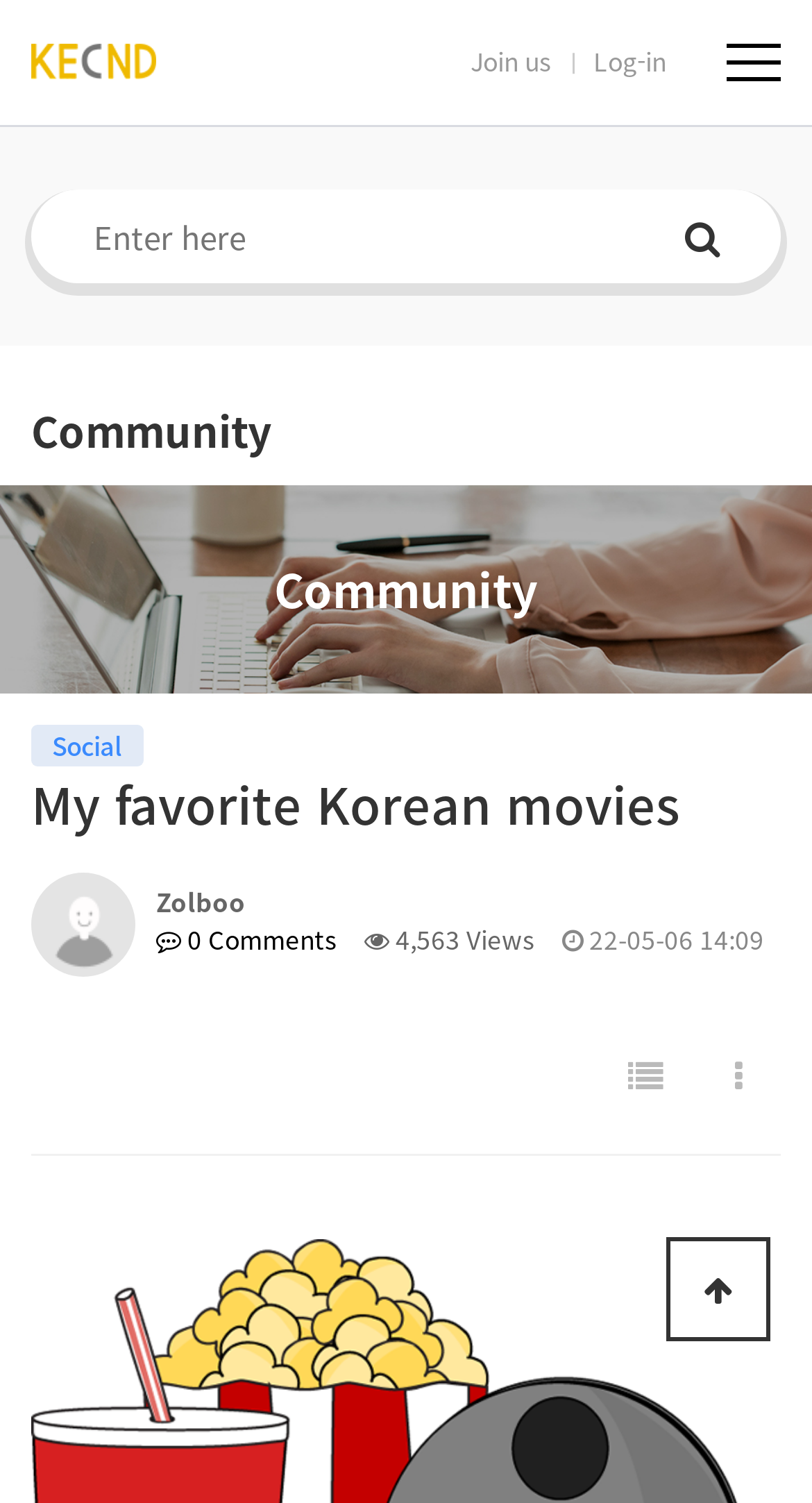Who is the author of the post?
Relying on the image, give a concise answer in one word or a brief phrase.

Zolboo